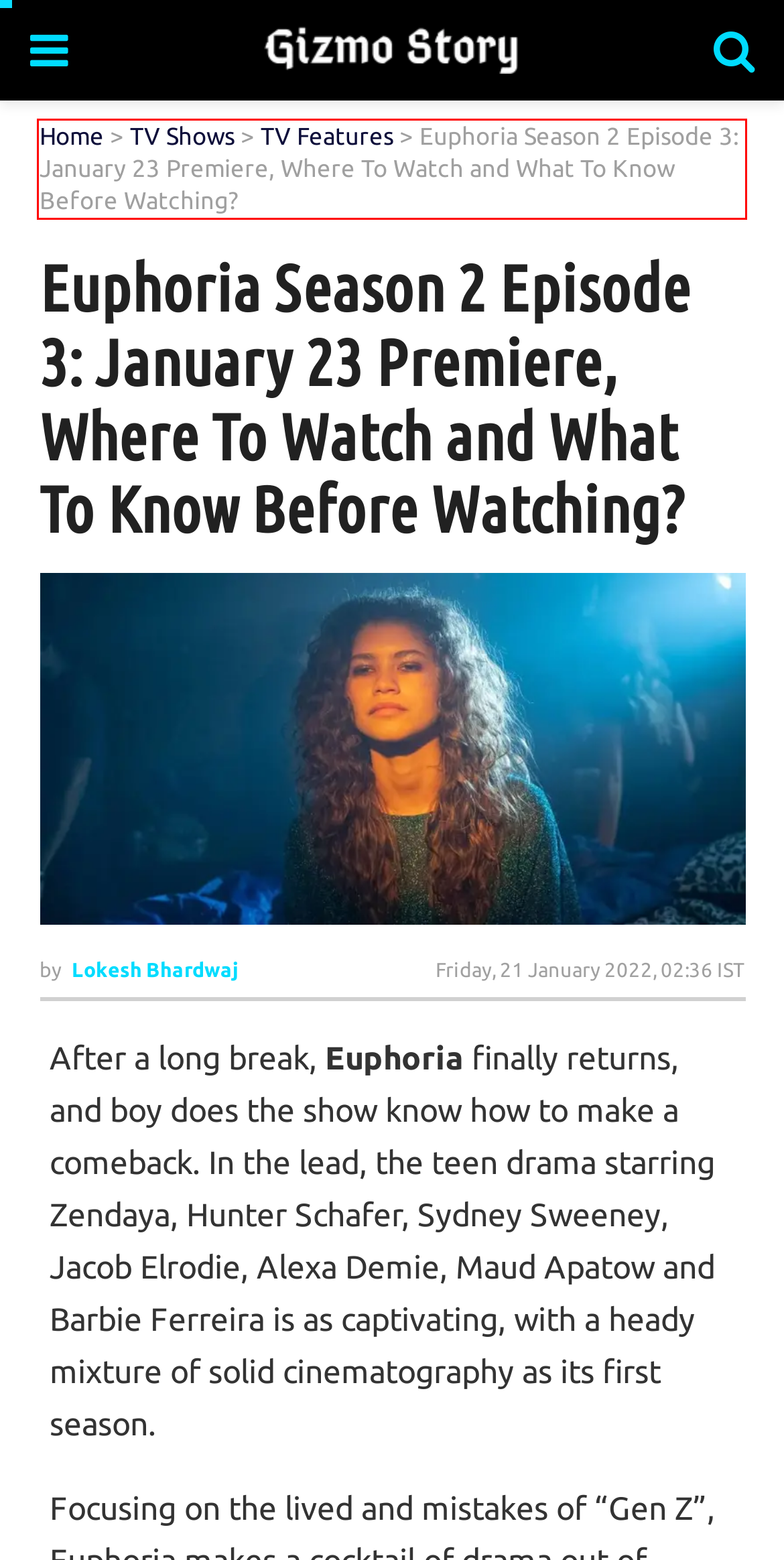Please look at the screenshot provided and find the red bounding box. Extract the text content contained within this bounding box.

Home > TV Shows > TV Features > Euphoria Season 2 Episode 3: January 23 Premiere, Where To Watch and What To Know Before Watching?